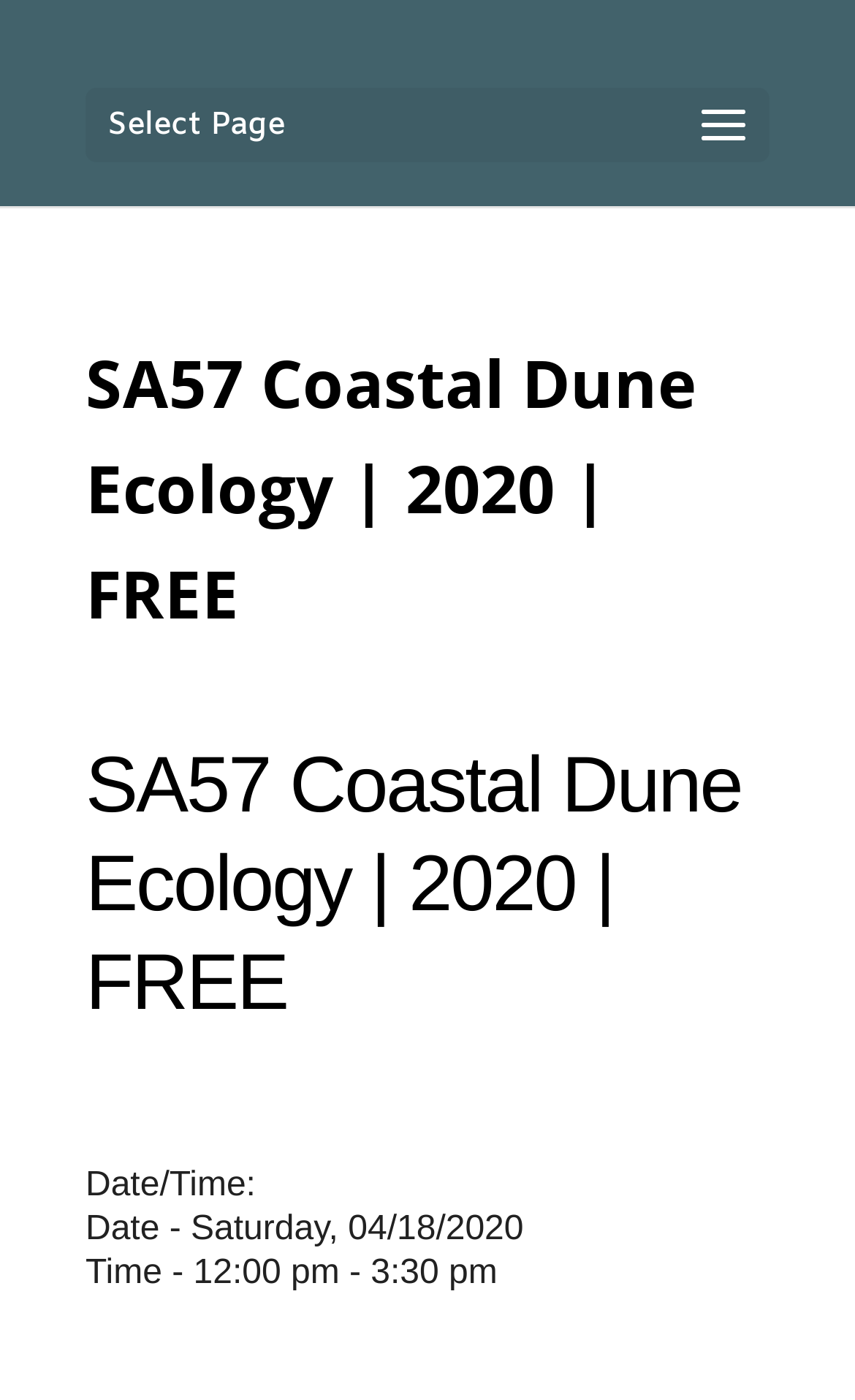Please extract the title of the webpage.

SA57 Coastal Dune Ecology | 2020 | FREE